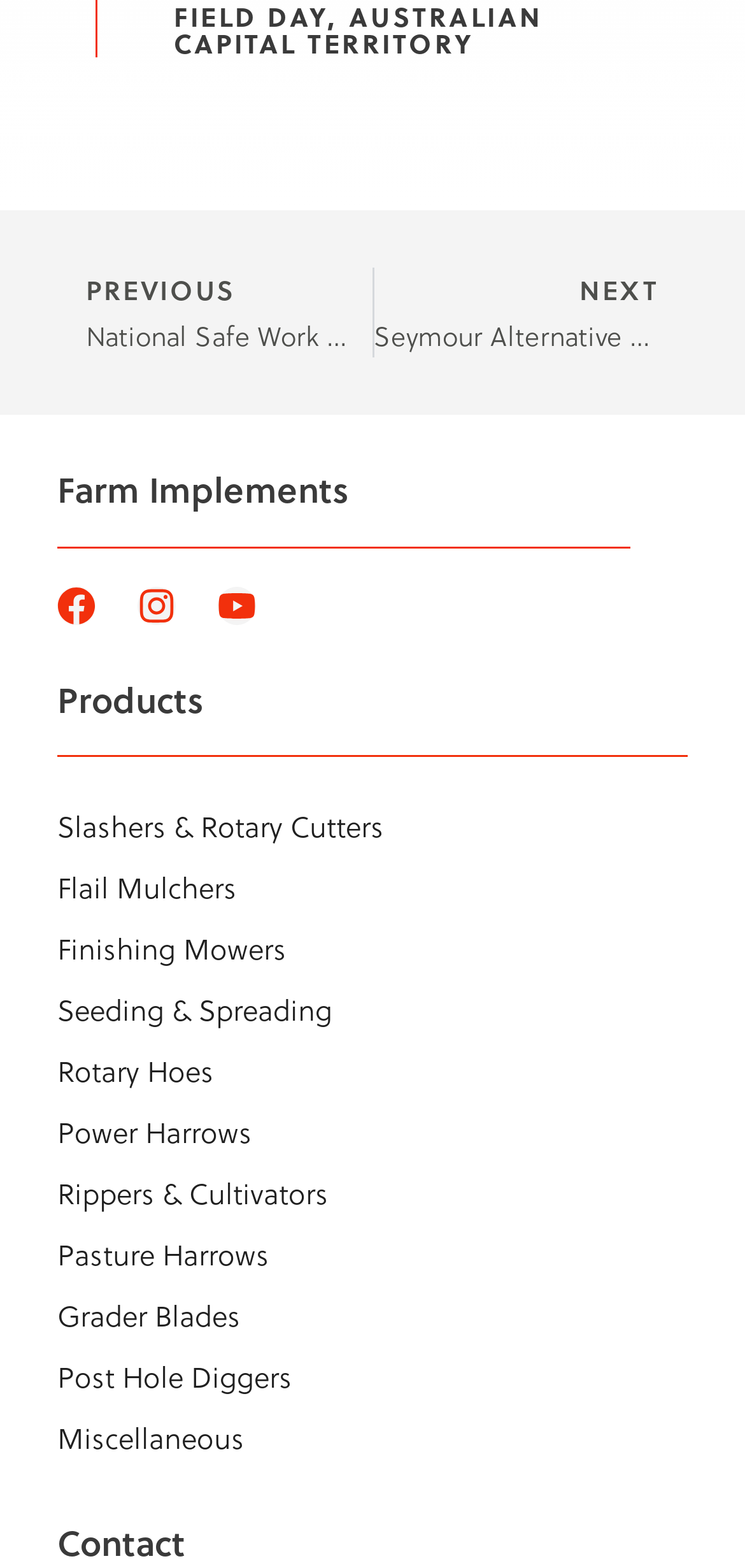Locate the bounding box coordinates of the clickable part needed for the task: "contact us".

[0.077, 0.973, 0.846, 0.995]